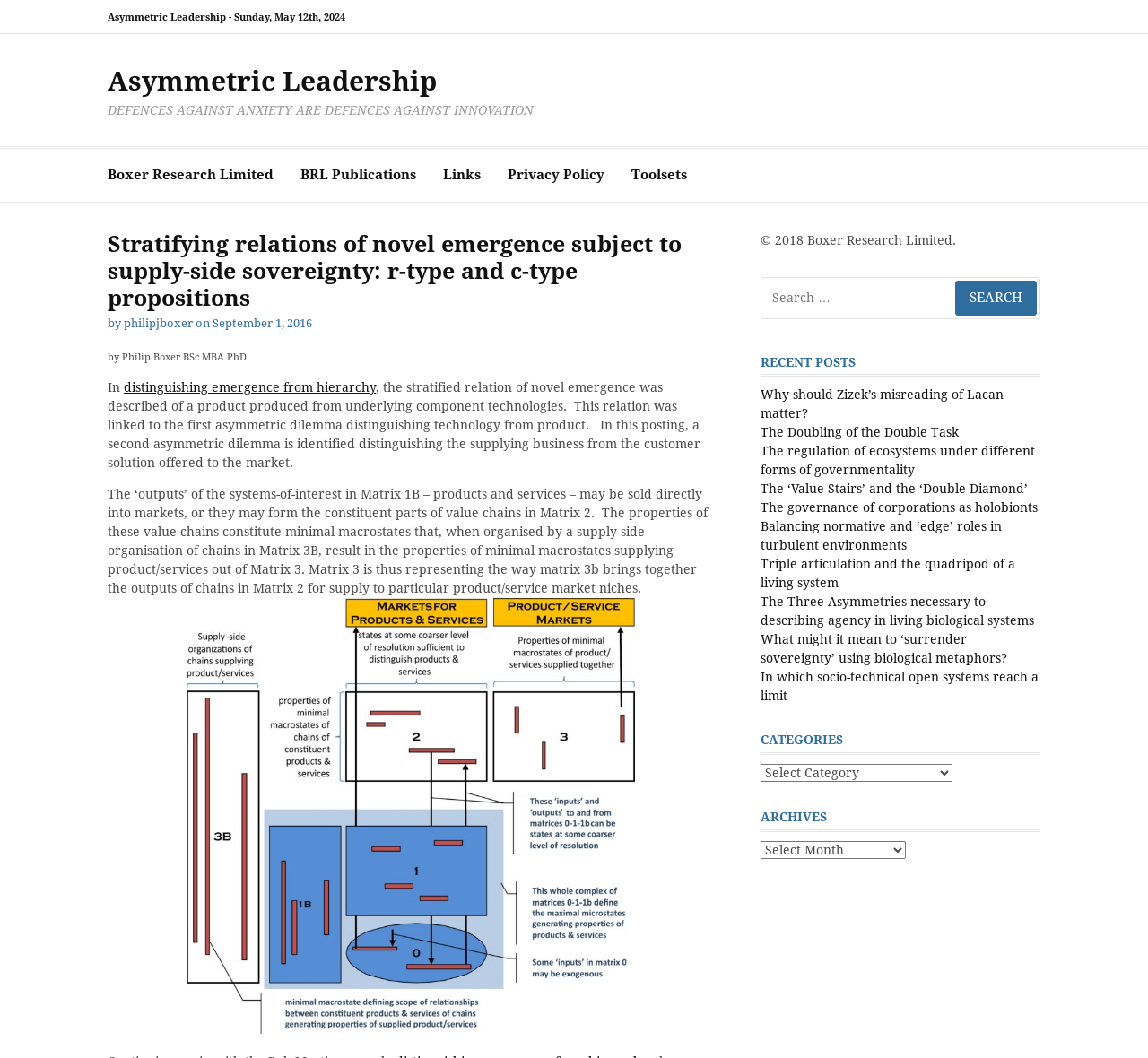Please determine the bounding box coordinates for the element that should be clicked to follow these instructions: "Click the 'Asymmetric Leadership' link".

[0.094, 0.061, 0.38, 0.091]